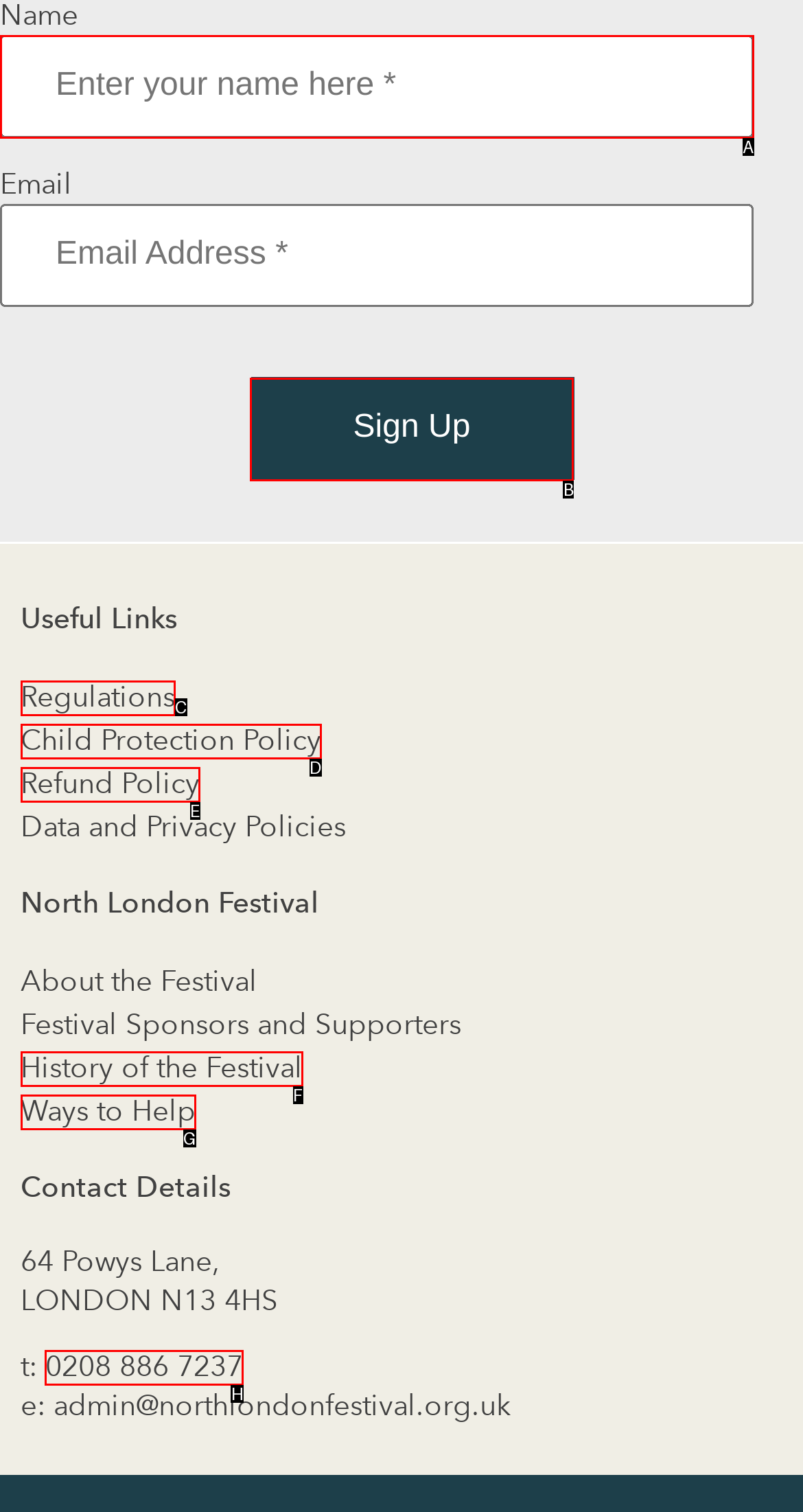Specify the letter of the UI element that should be clicked to achieve the following: Call the contact number
Provide the corresponding letter from the choices given.

H